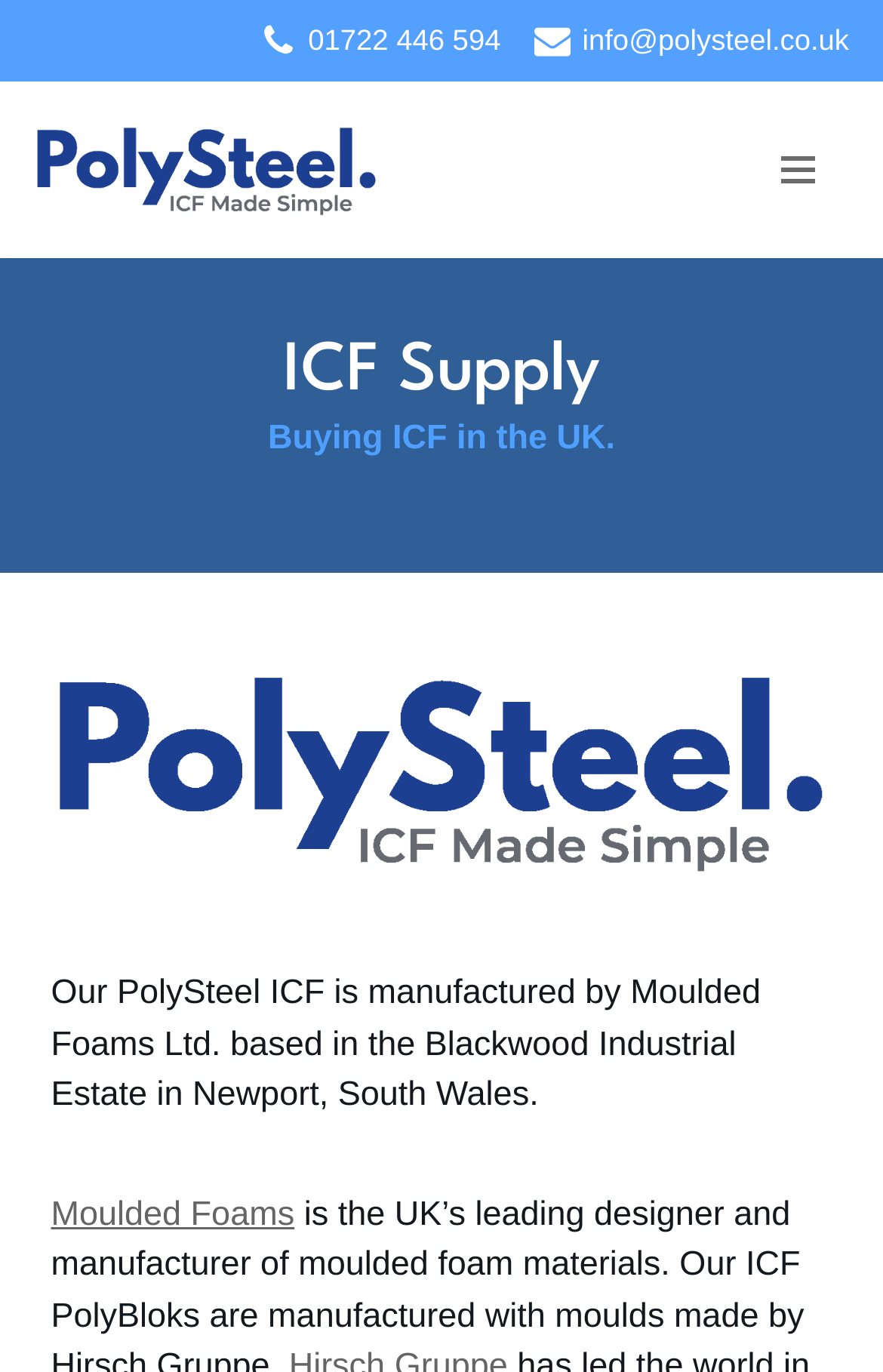What is the location of Moulded Foams Ltd.?
Please provide a single word or phrase based on the screenshot.

Blackwood Industrial Estate in Newport, South Wales